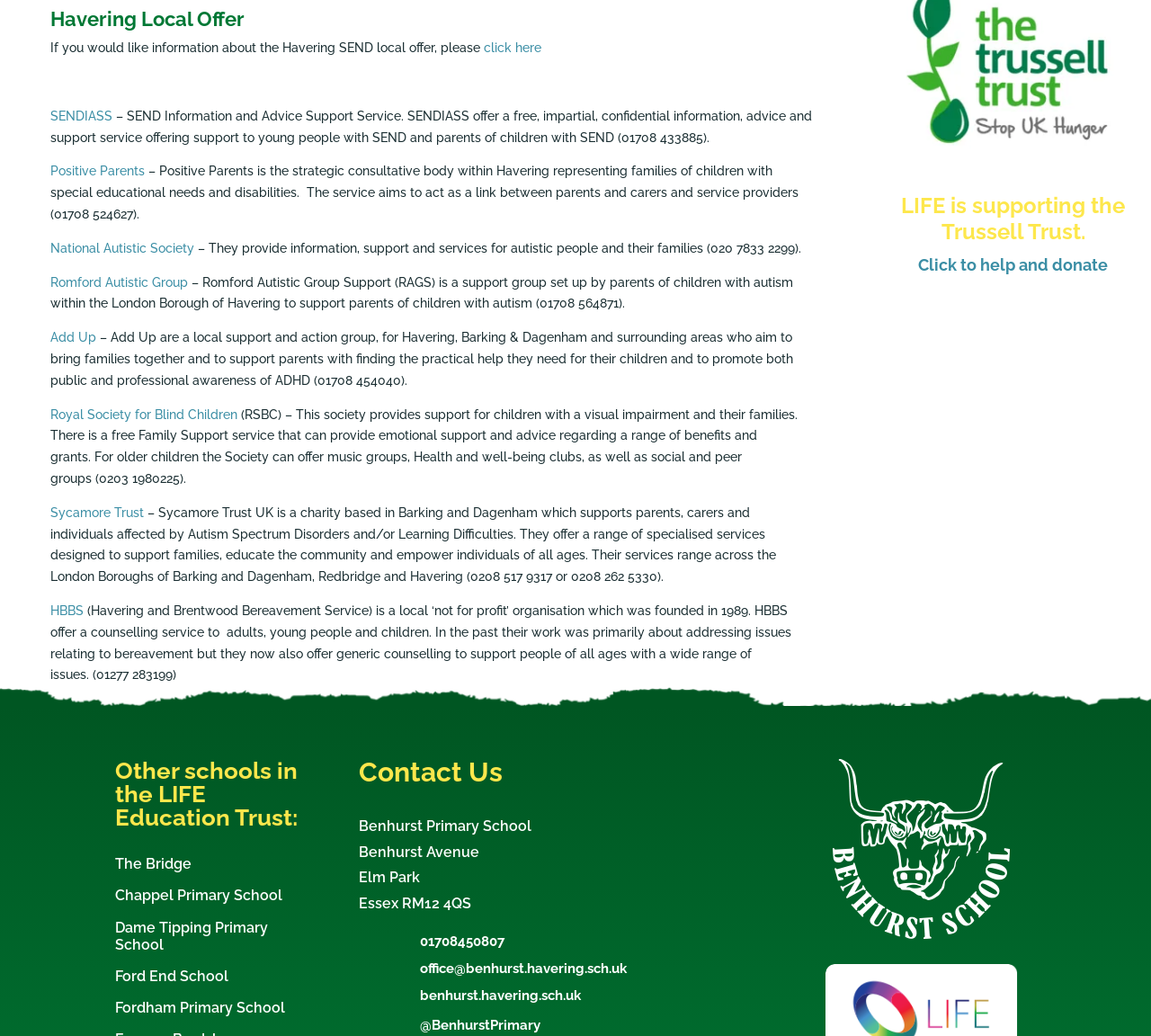What is the name of the charity that supports parents, carers and individuals affected by Autism Spectrum Disorders?
Please use the image to provide an in-depth answer to the question.

The question asks about the name of the charity that supports parents, carers and individuals affected by Autism Spectrum Disorders, which can be found in the description of the link 'Sycamore Trust'. According to the description, Sycamore Trust UK is a charity that supports parents, carers and individuals affected by Autism Spectrum Disorders and/or Learning Difficulties.